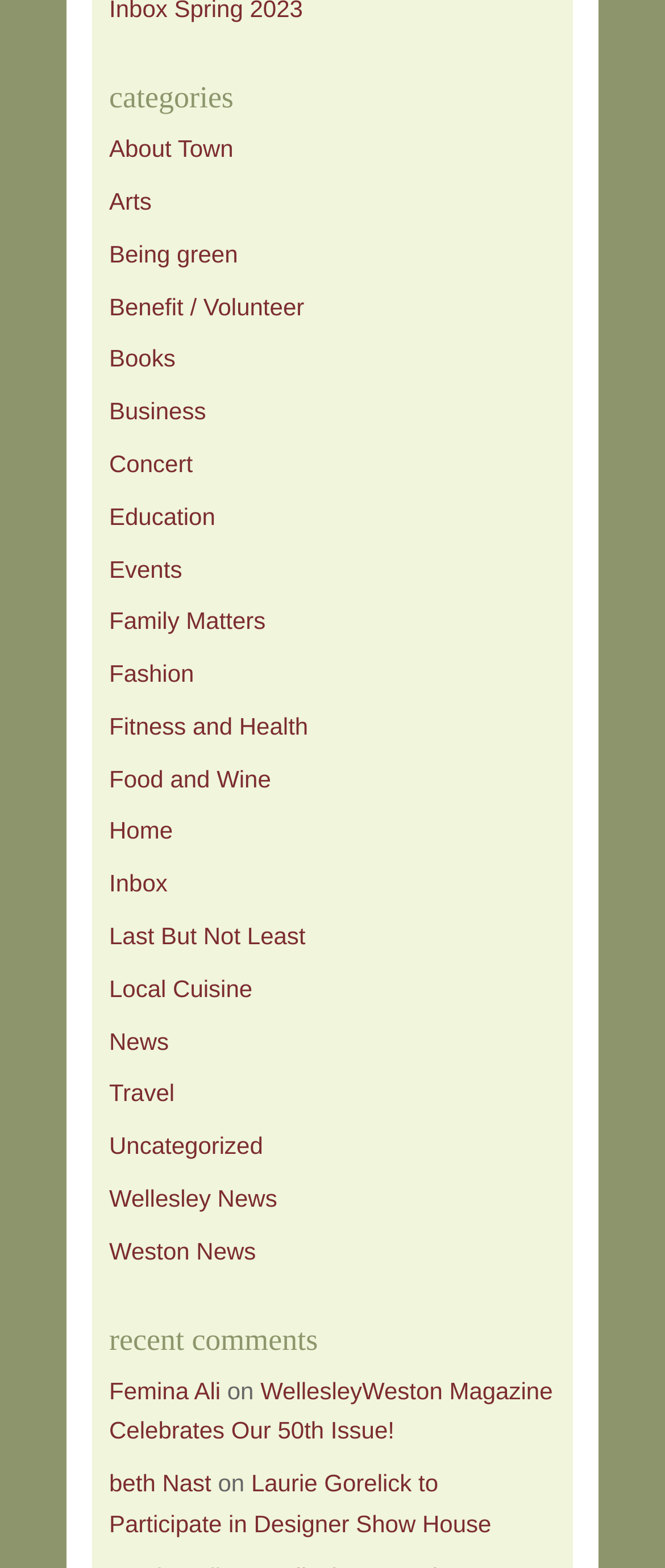Utilize the information from the image to answer the question in detail:
What is the title of the first recent comment?

I looked at the first link under the 'recent comments' section and found that the title of the first recent comment is 'WellesleyWeston Magazine Celebrates Our 50th Issue!'.